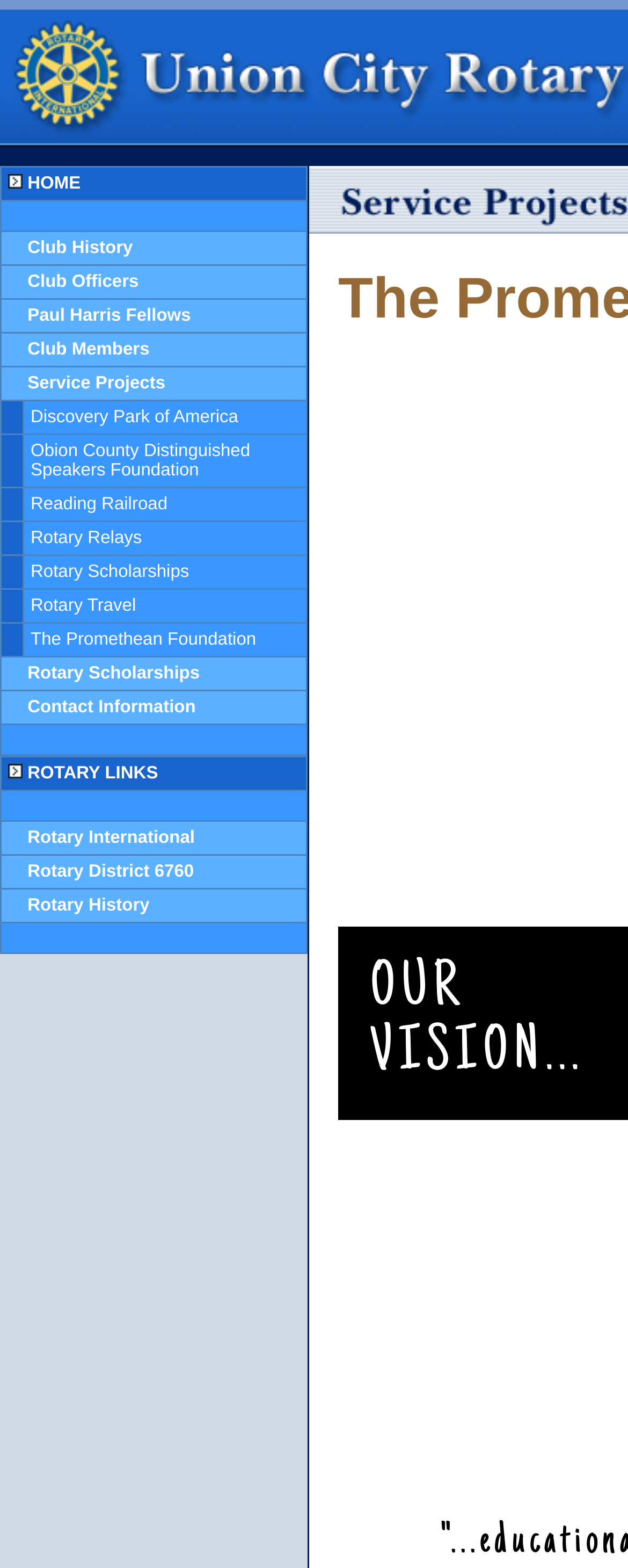Please give a concise answer to this question using a single word or phrase: 
What is the first menu item?

HOME